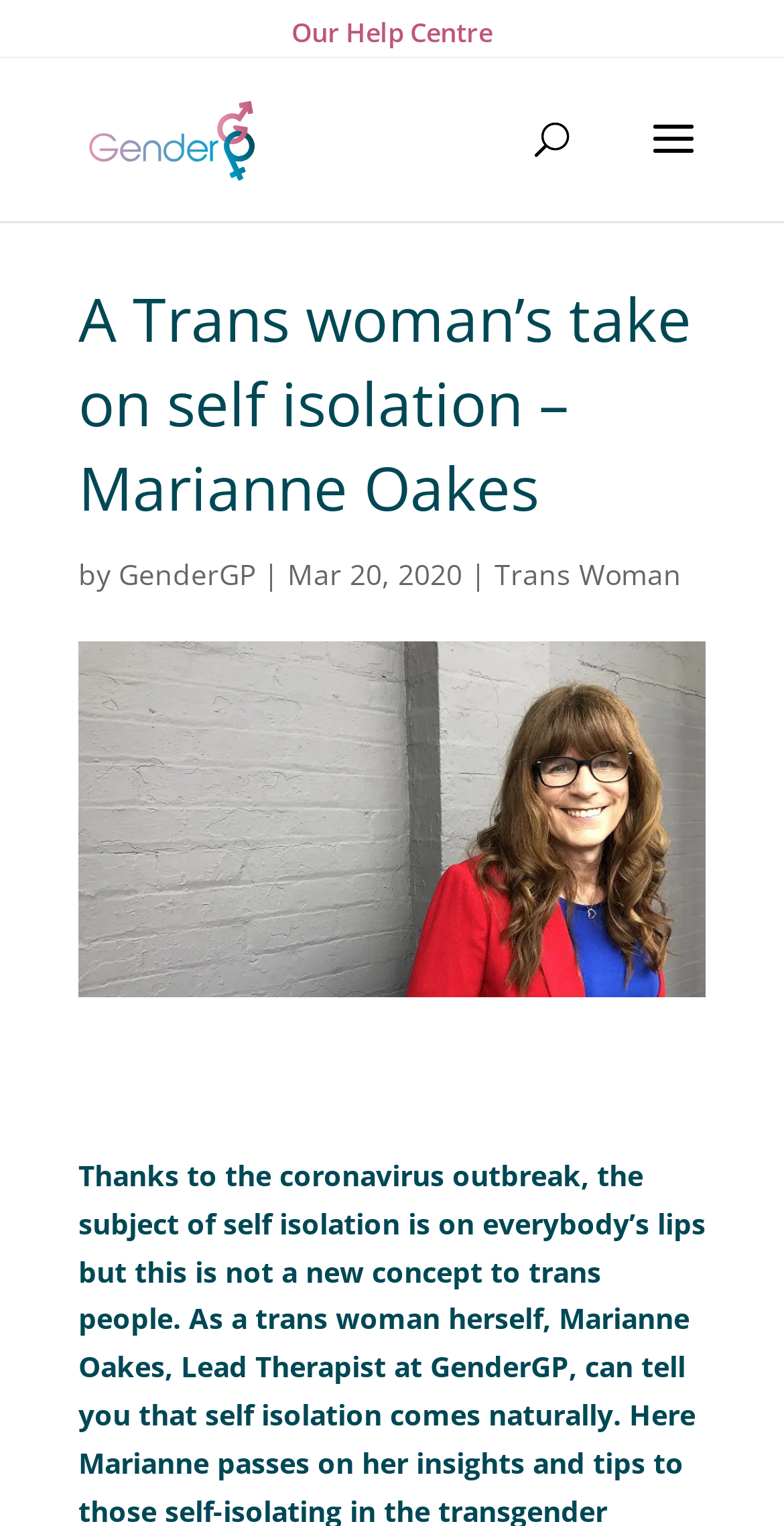Detail the features and information presented on the webpage.

The webpage is an article titled "A Trans Woman's Take on Self Isolation – Marianne Oakes". At the top, there are three links: "Our Help Centre" on the top-right, "GenderGP Transgender Services" on the top-left with an accompanying image, and a search bar in the middle. 

Below the top section, the article's title is displayed prominently, followed by the author information, which includes the text "by", a link to "GenderGP", a vertical bar, and the date "Mar 20, 2020". 

On the same line as the author information, there is a link to "Trans Woman" on the right side. The main content of the article is accompanied by a large image that spans the width of the page. The article provides insight and tips on self-isolating as a trans person during the coronavirus outbreak, as described in the meta description.